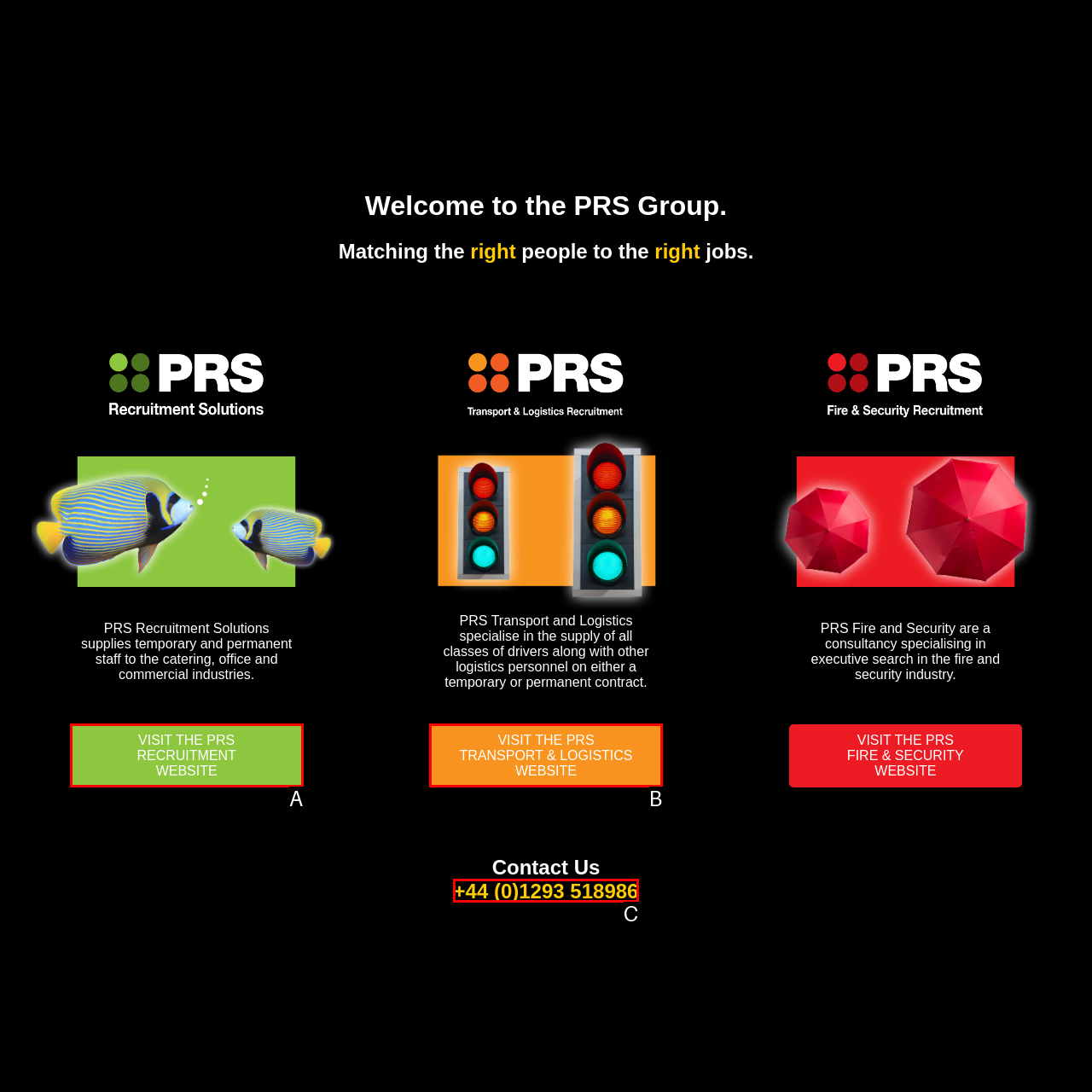From the given choices, determine which HTML element matches the description: GMT Glassfiber Brick Pallet. Reply with the appropriate letter.

None